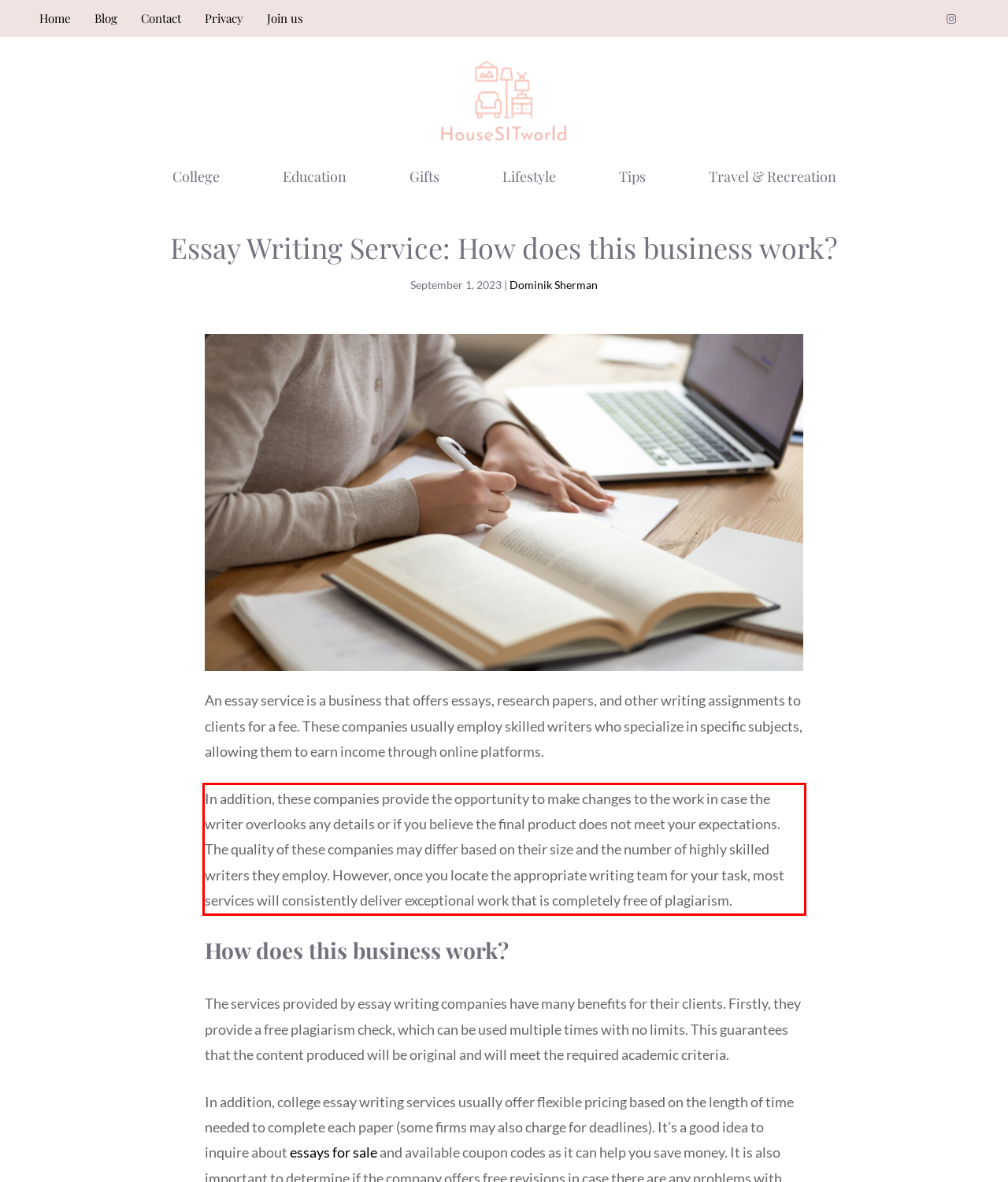Review the screenshot of the webpage and recognize the text inside the red rectangle bounding box. Provide the extracted text content.

In addition, these companies provide the opportunity to make changes to the work in case the writer overlooks any details or if you believe the final product does not meet your expectations. The quality of these companies may differ based on their size and the number of highly skilled writers they employ. However, once you locate the appropriate writing team for your task, most services will consistently deliver exceptional work that is completely free of plagiarism.